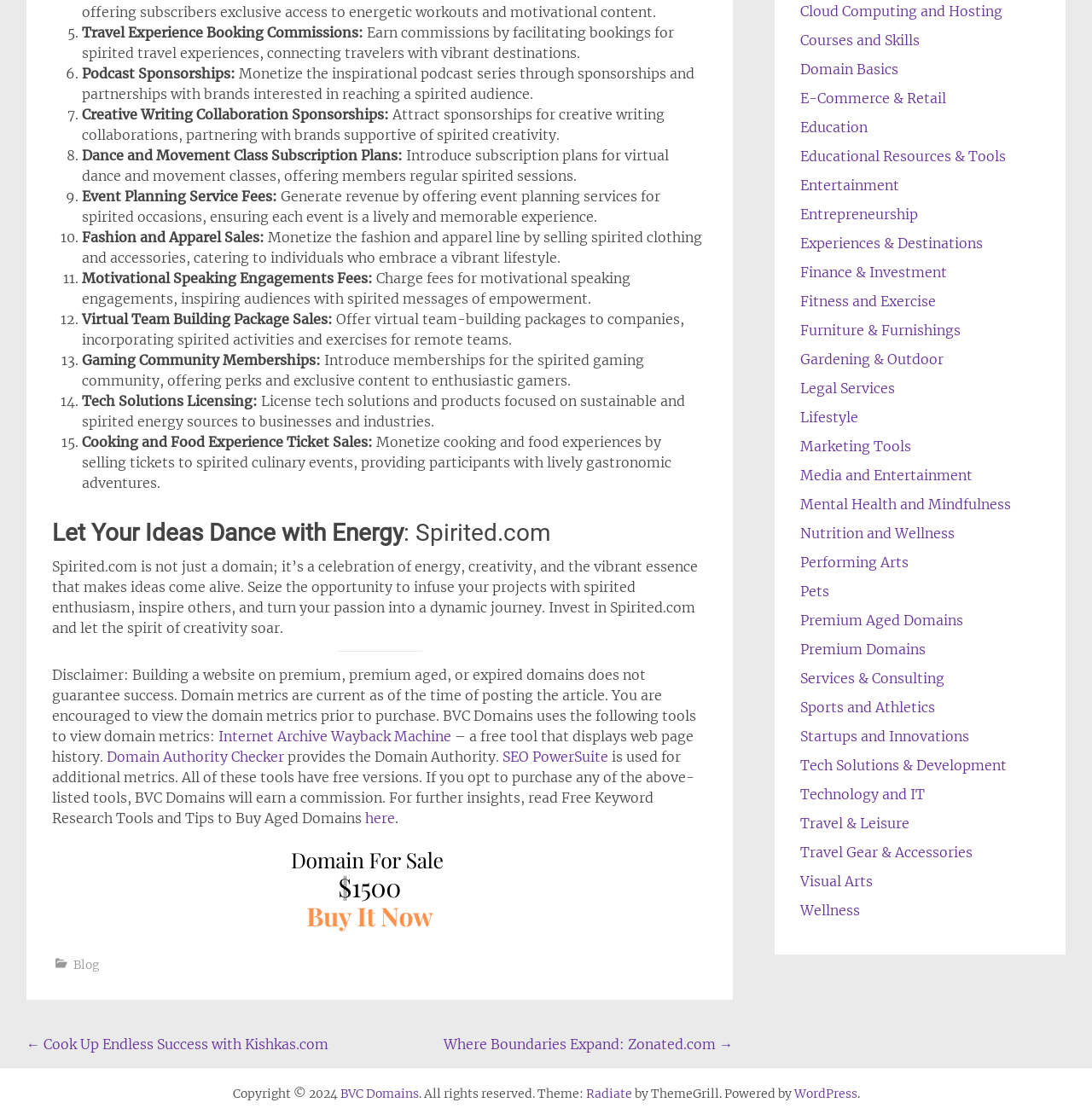From the given element description: "About iF", find the bounding box for the UI element. Provide the coordinates as four float numbers between 0 and 1, in the order [left, top, right, bottom].

None